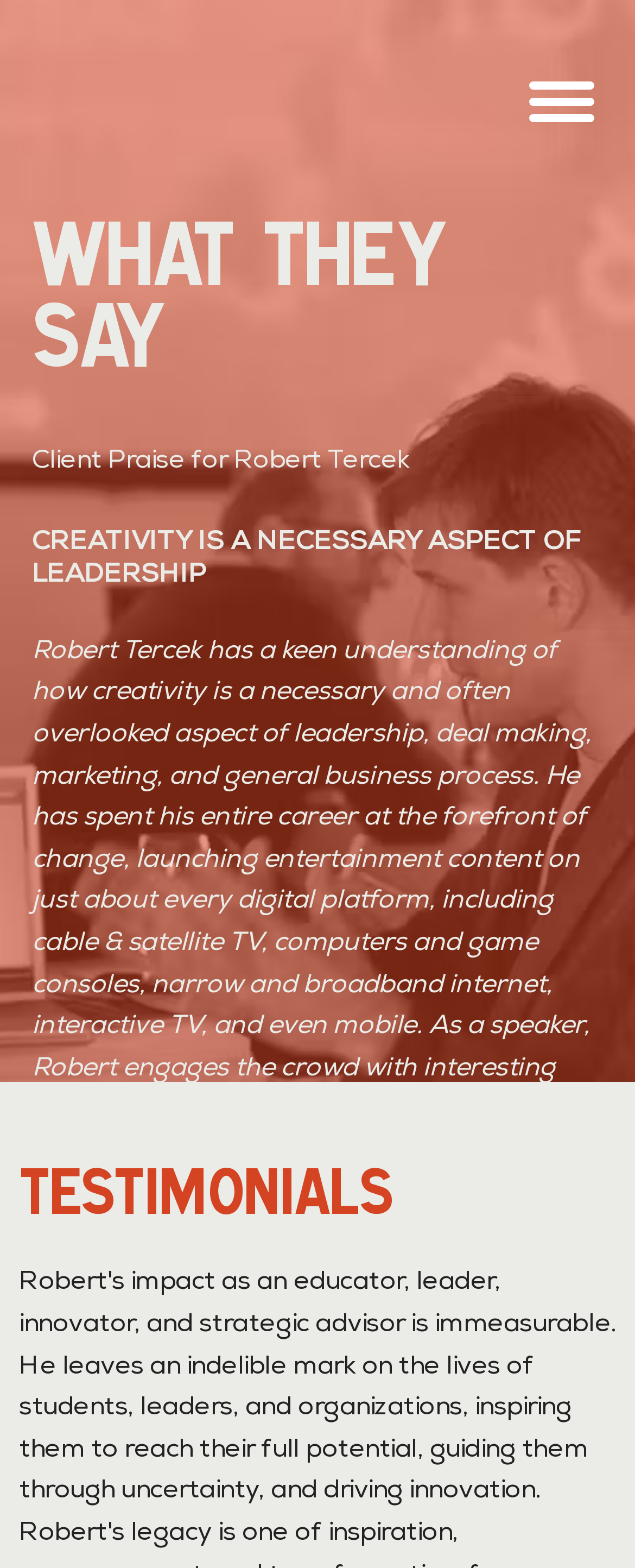What is the main topic of the webpage?
Answer briefly with a single word or phrase based on the image.

Robert Tercek